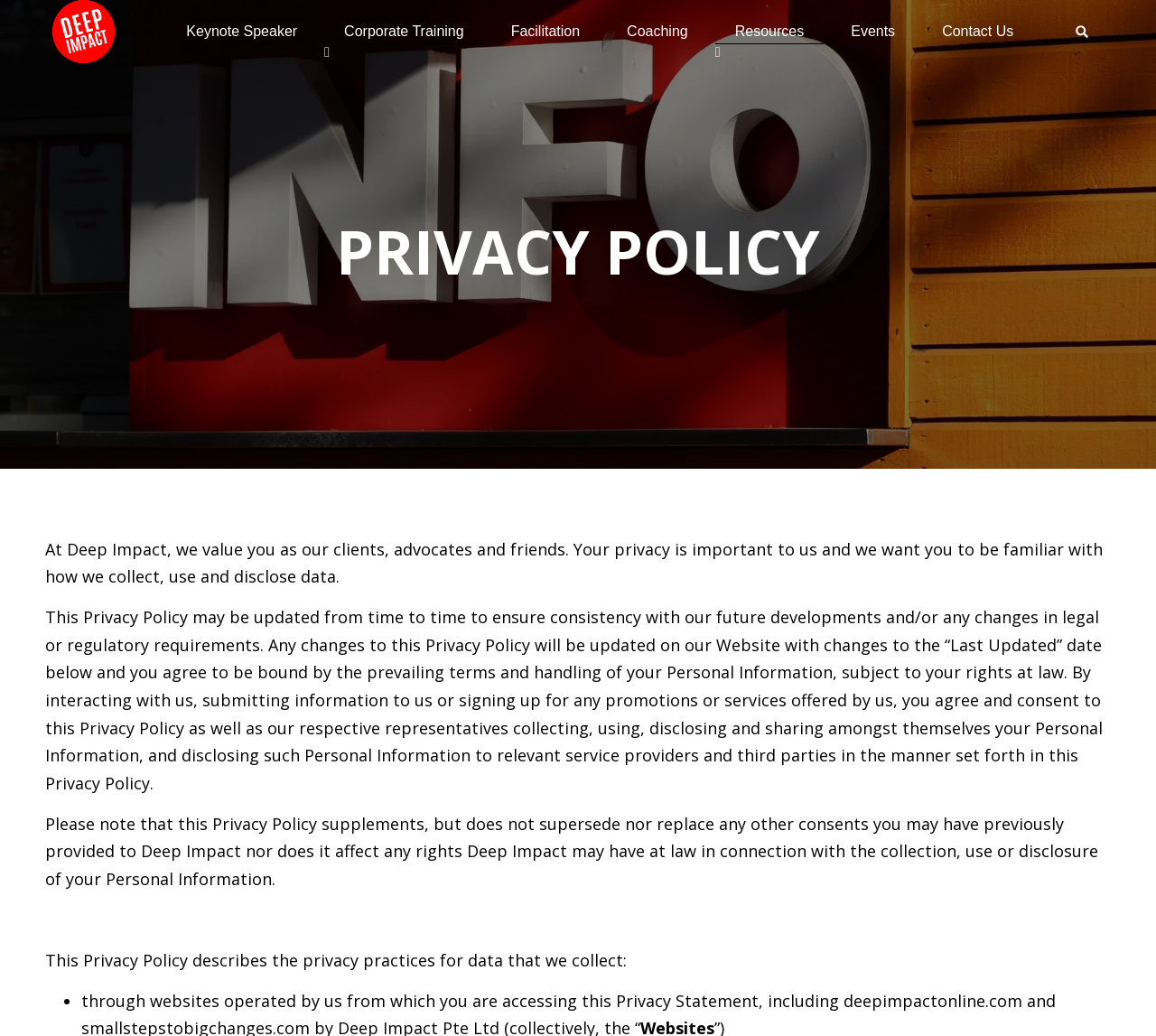How often is the privacy policy updated?
Please provide a comprehensive answer based on the contents of the image.

According to the privacy policy, it may be updated from time to time to ensure consistency with the company's future developments and/or any changes in legal or regulatory requirements.